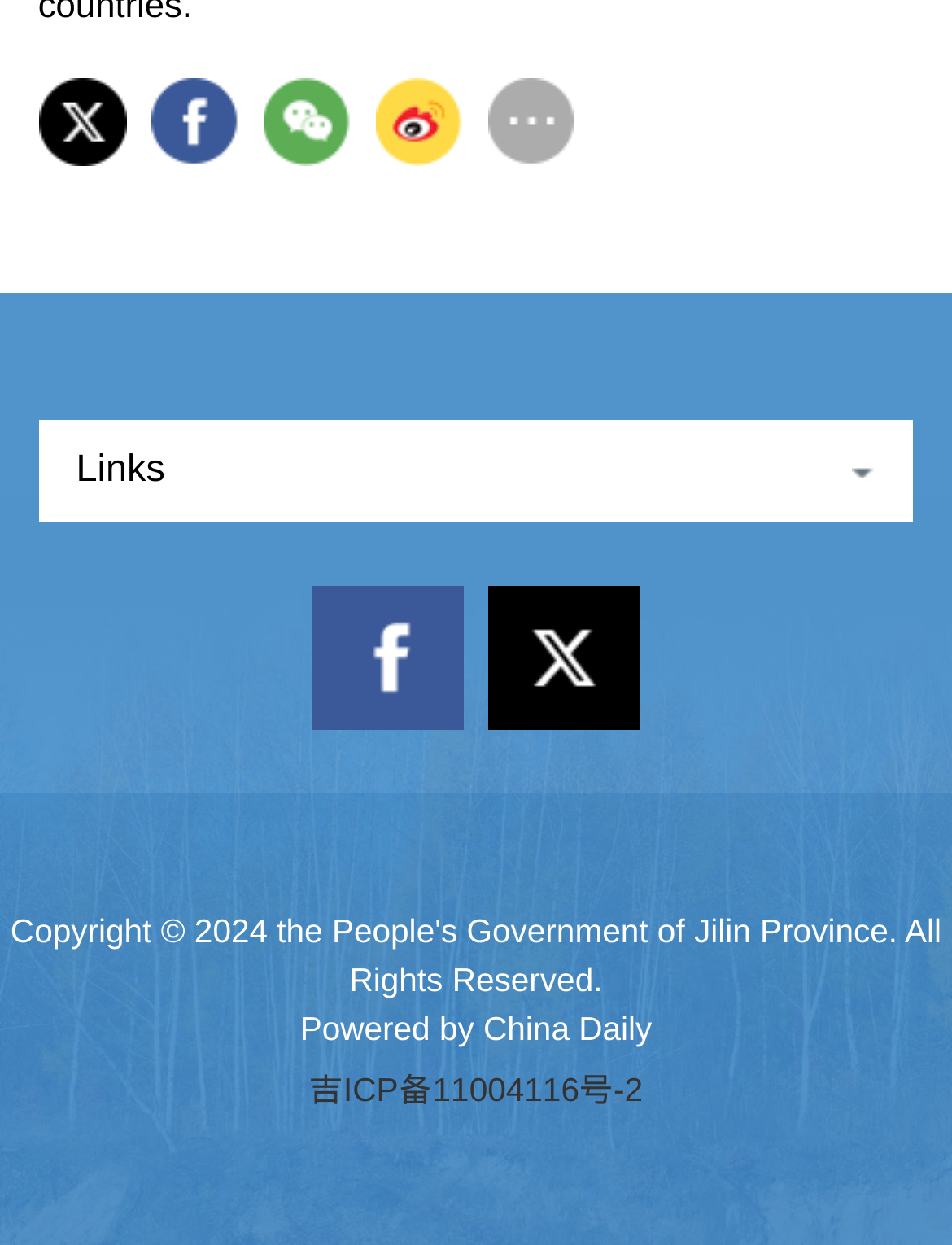Respond to the question below with a single word or phrase:
How many links are there at the bottom?

3